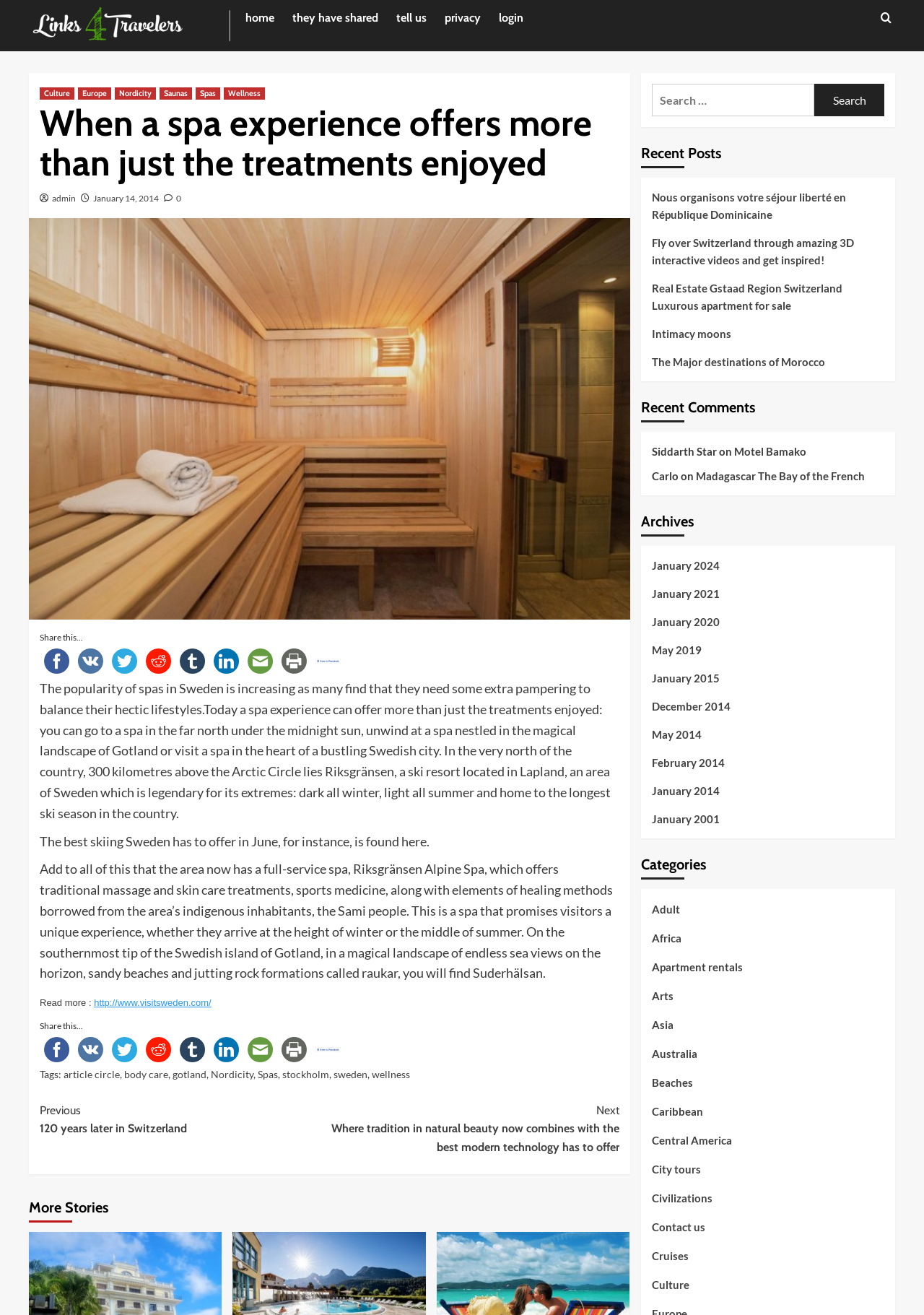Give a succinct answer to this question in a single word or phrase: 
What is the name of the ski resort mentioned?

Riksgränsen